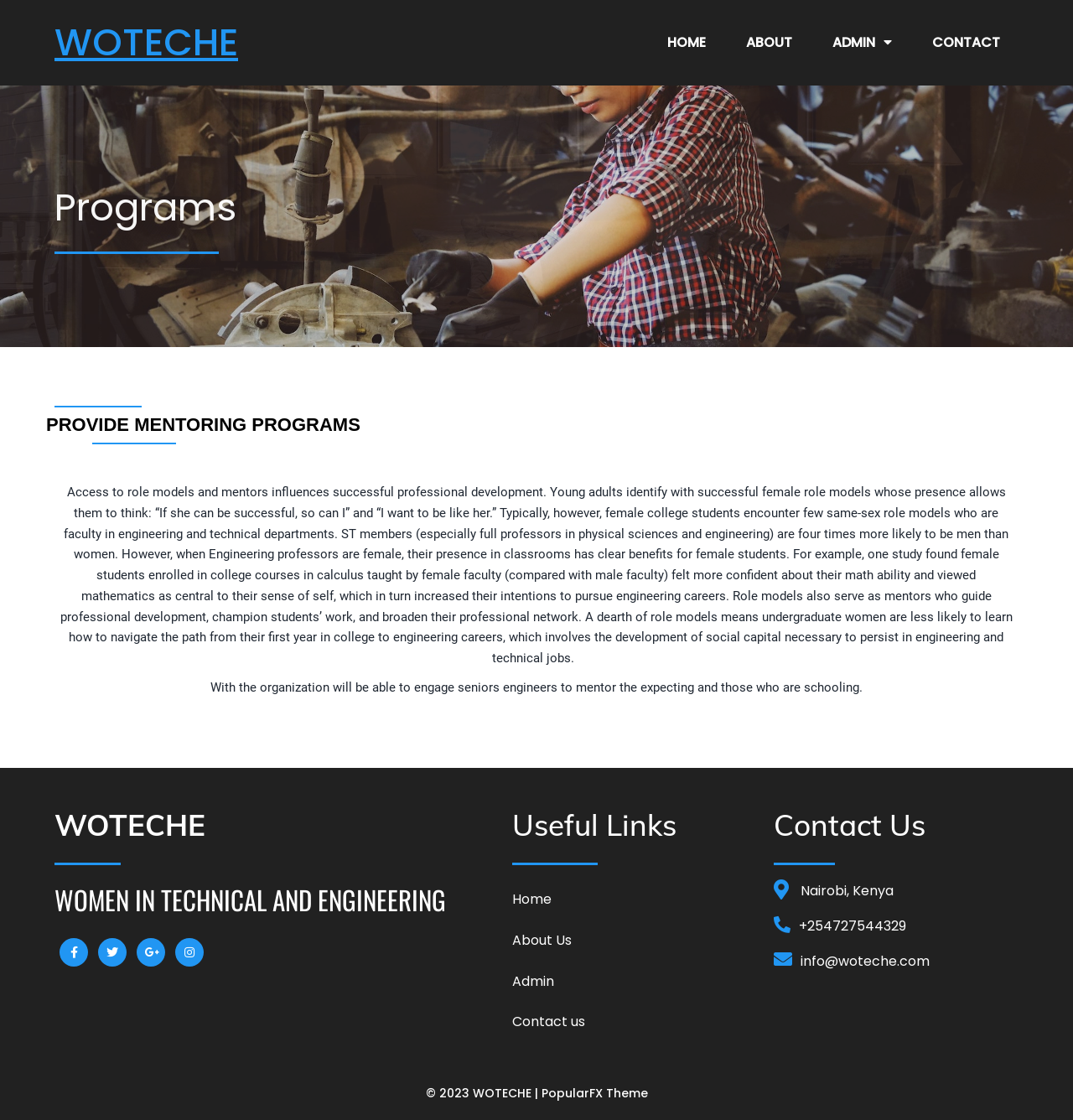Analyze the image and answer the question with as much detail as possible: 
What is the purpose of role models?

According to the webpage content, role models influence successful professional development, as they allow young adults to identify with successful female role models and think 'If she can be successful, so can I'.